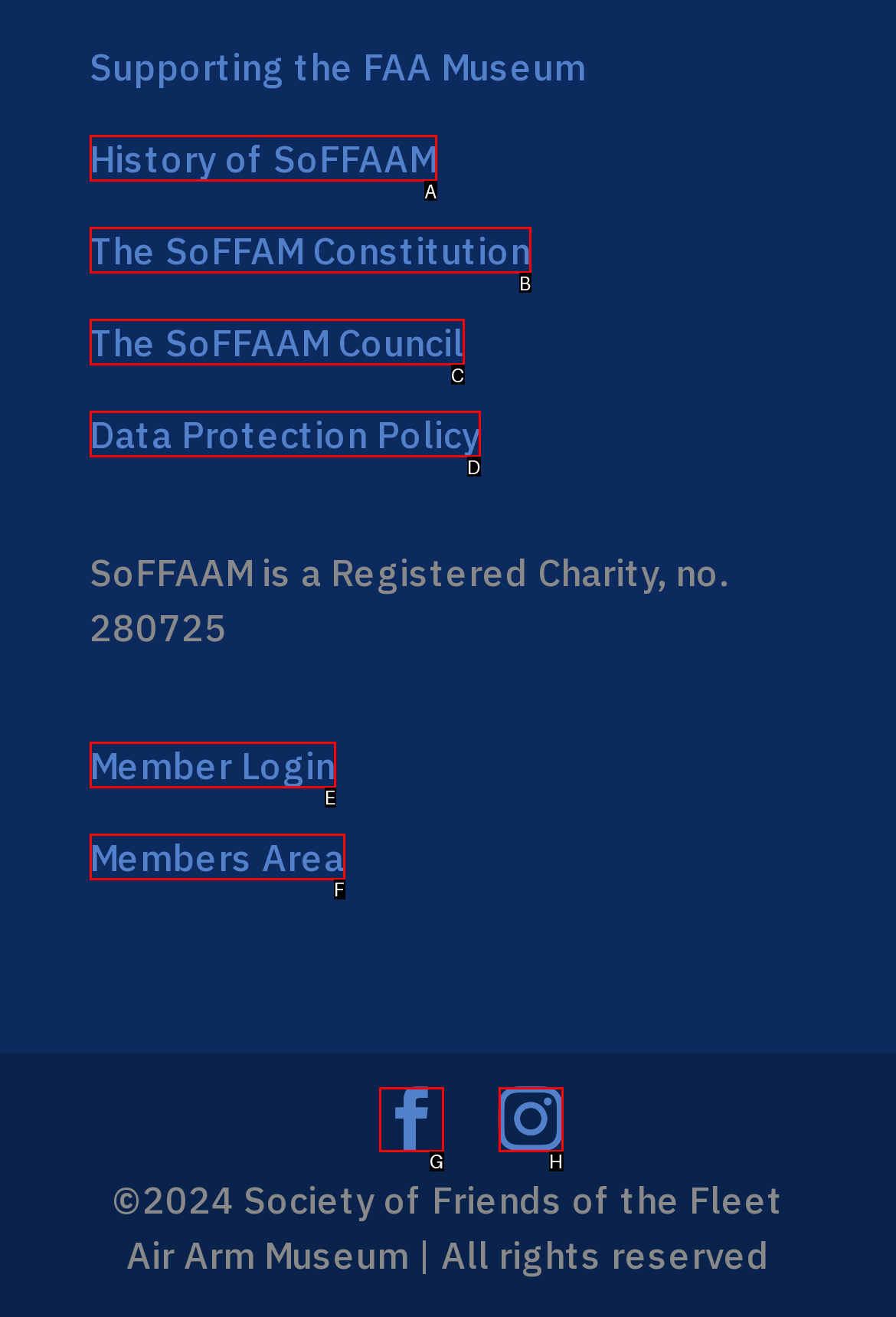From the provided options, pick the HTML element that matches the description: Grade 1. Respond with the letter corresponding to your choice.

None